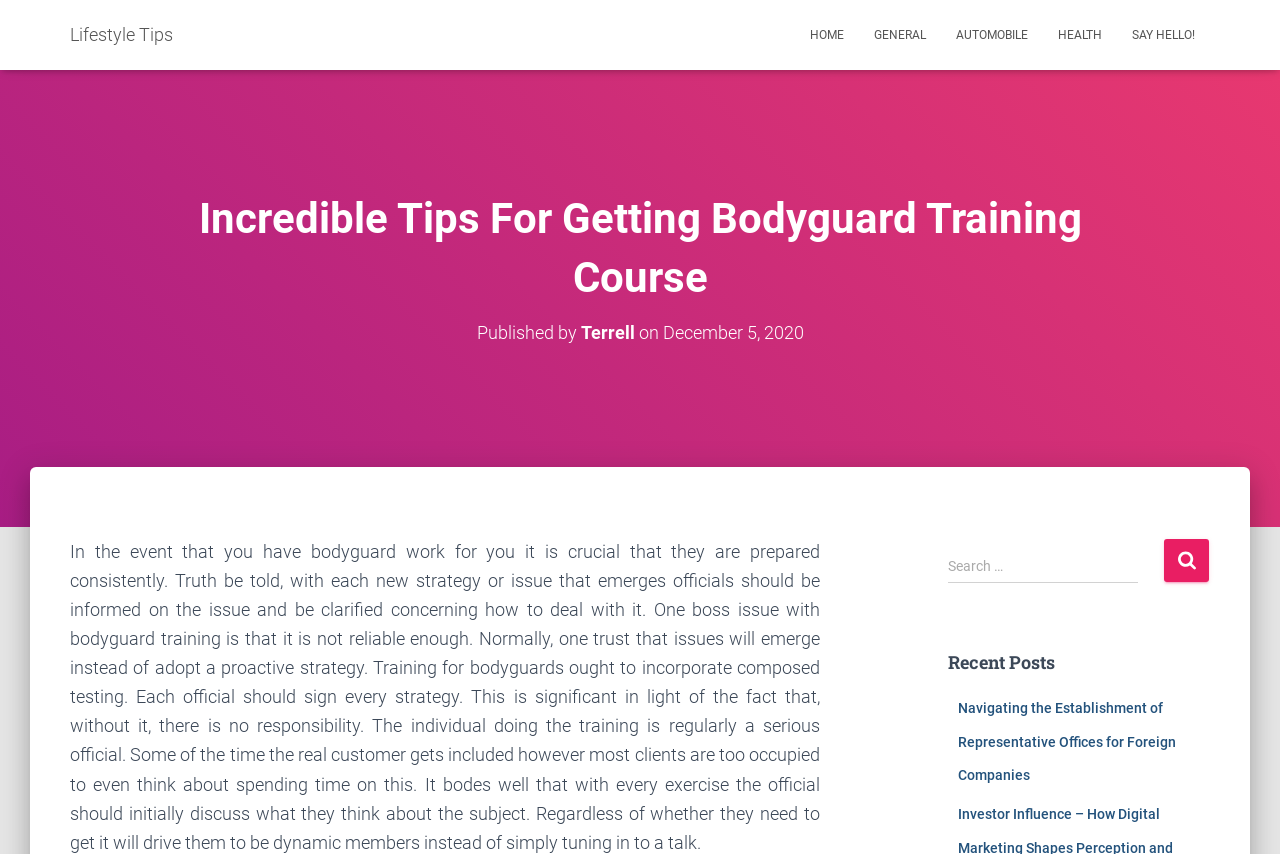Determine the bounding box coordinates of the clickable area required to perform the following instruction: "Read the article 'Navigating the Establishment of Representative Offices for Foreign Companies'". The coordinates should be represented as four float numbers between 0 and 1: [left, top, right, bottom].

[0.748, 0.82, 0.918, 0.917]